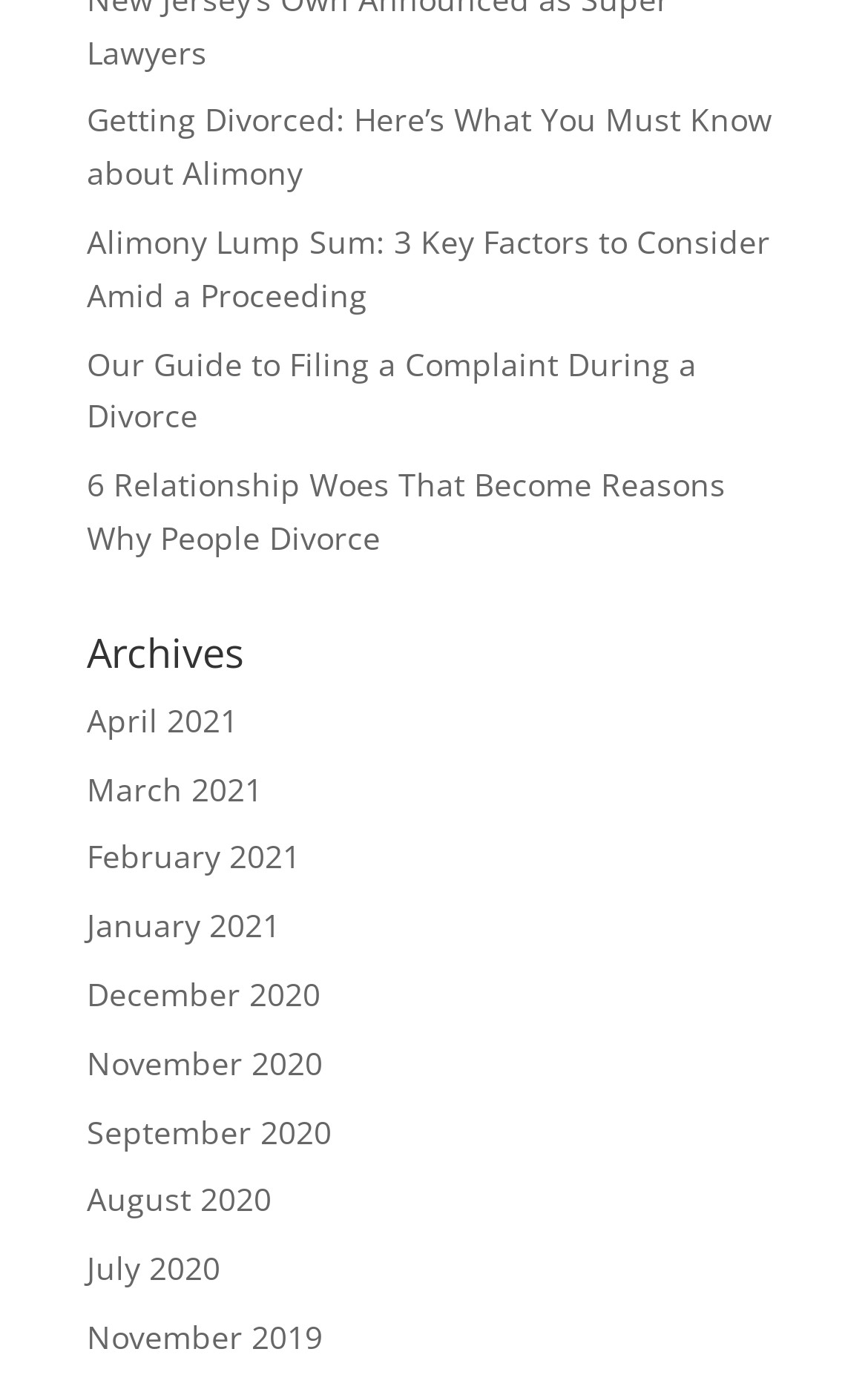Identify the bounding box coordinates of the section to be clicked to complete the task described by the following instruction: "Explore archives". The coordinates should be four float numbers between 0 and 1, formatted as [left, top, right, bottom].

[0.1, 0.453, 0.9, 0.498]